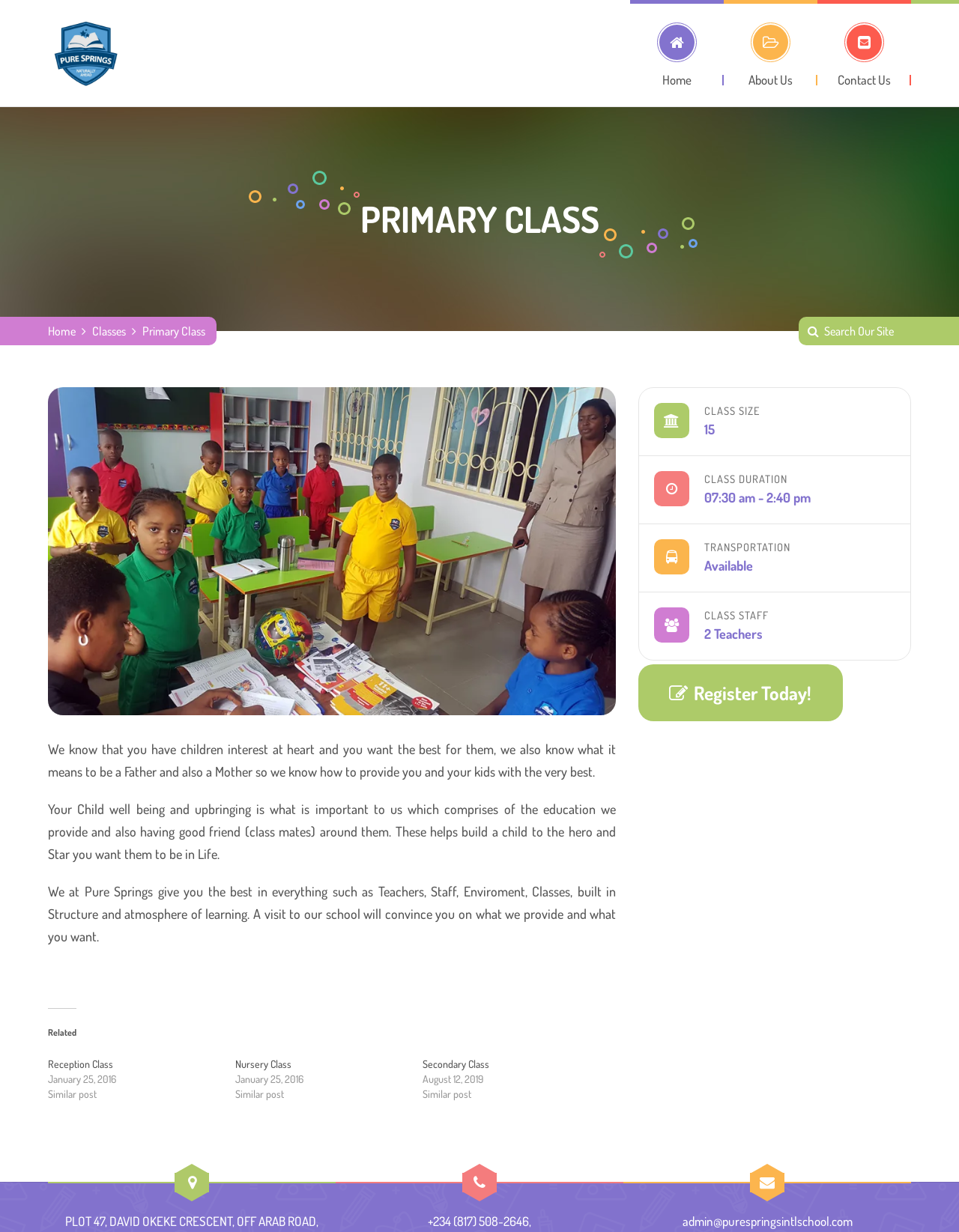Using the element description name="s" placeholder="Search Our Site", predict the bounding box coordinates for the UI element. Provide the coordinates in (top-left x, top-left y, bottom-right x, bottom-right y) format with values ranging from 0 to 1.

[0.859, 0.26, 0.938, 0.278]